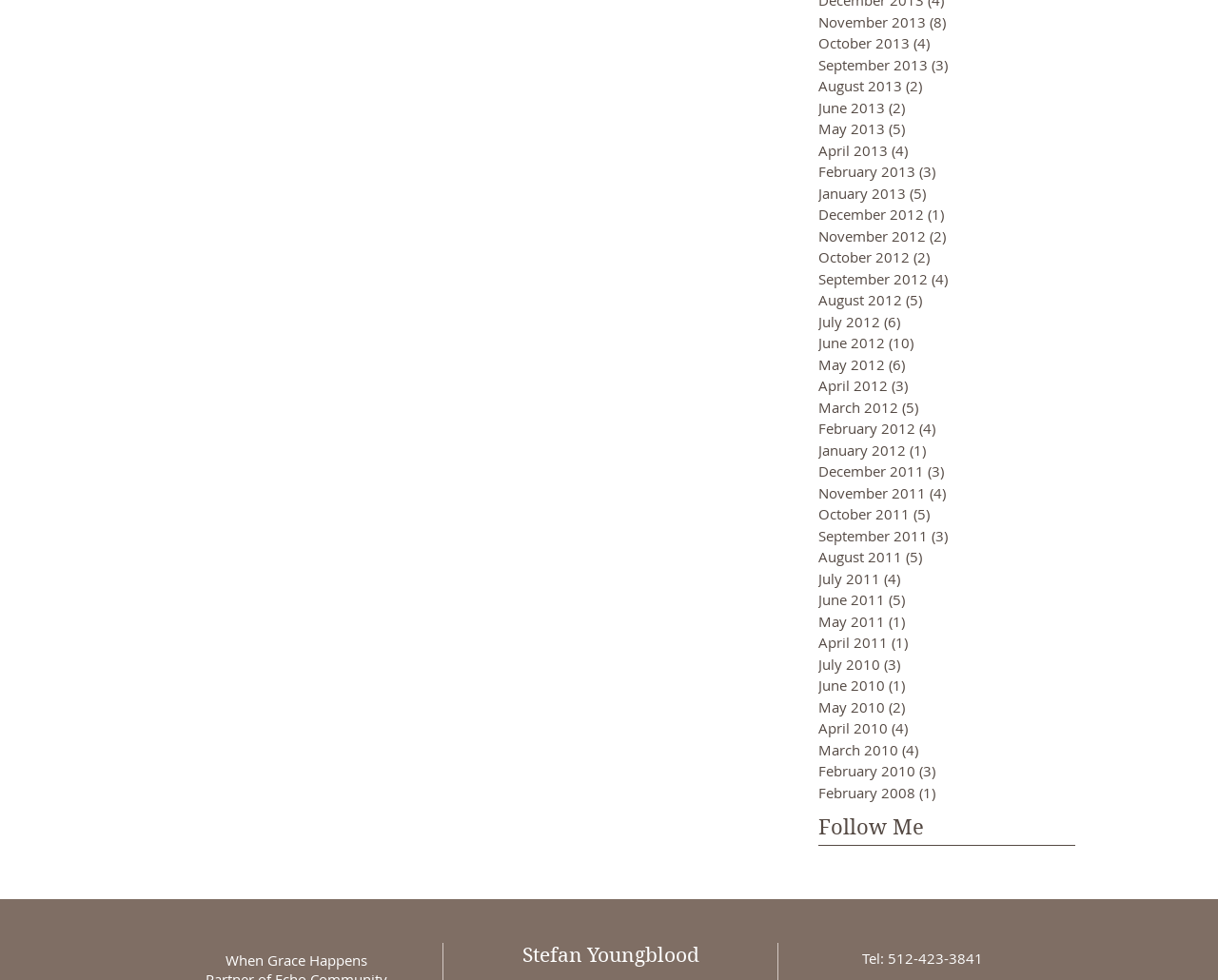Identify the bounding box for the described UI element. Provide the coordinates in (top-left x, top-left y, bottom-right x, bottom-right y) format with values ranging from 0 to 1: Booting Linux

None